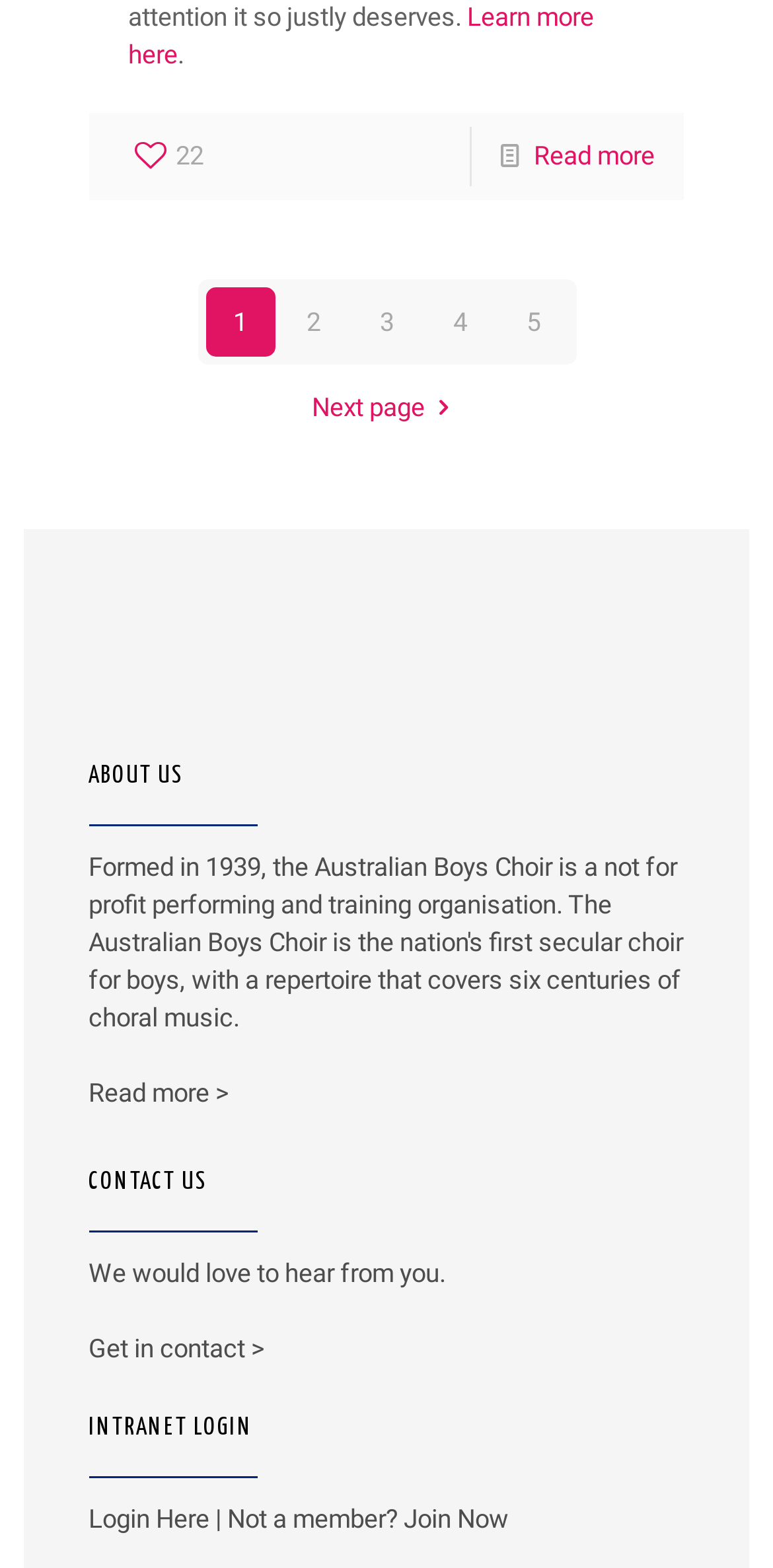Identify the bounding box coordinates of the clickable section necessary to follow the following instruction: "Go to the next page". The coordinates should be presented as four float numbers from 0 to 1, i.e., [left, top, right, bottom].

[0.404, 0.233, 0.596, 0.287]